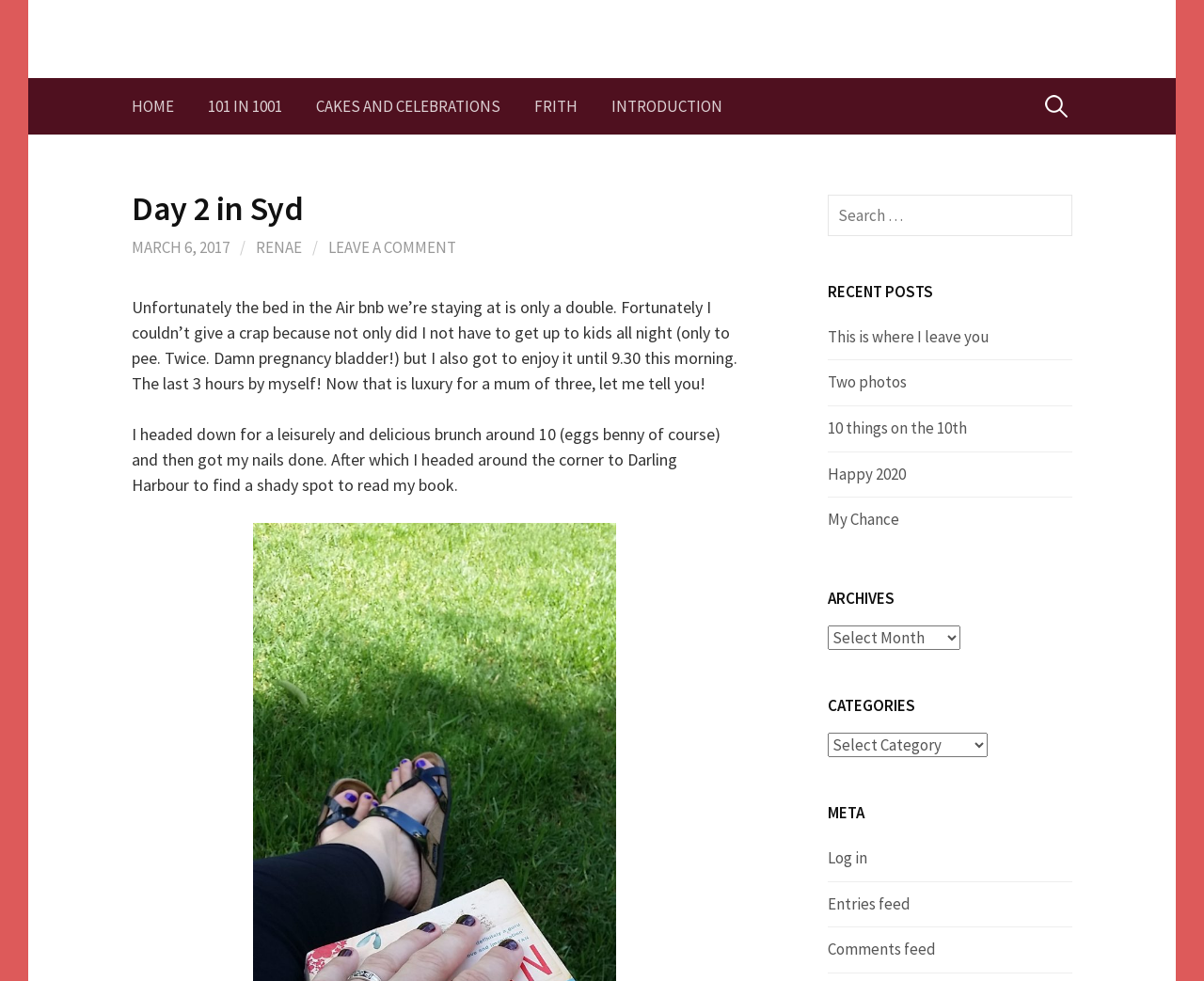What is the author doing at Darling Harbour?
Please use the visual content to give a single word or phrase answer.

Reading a book